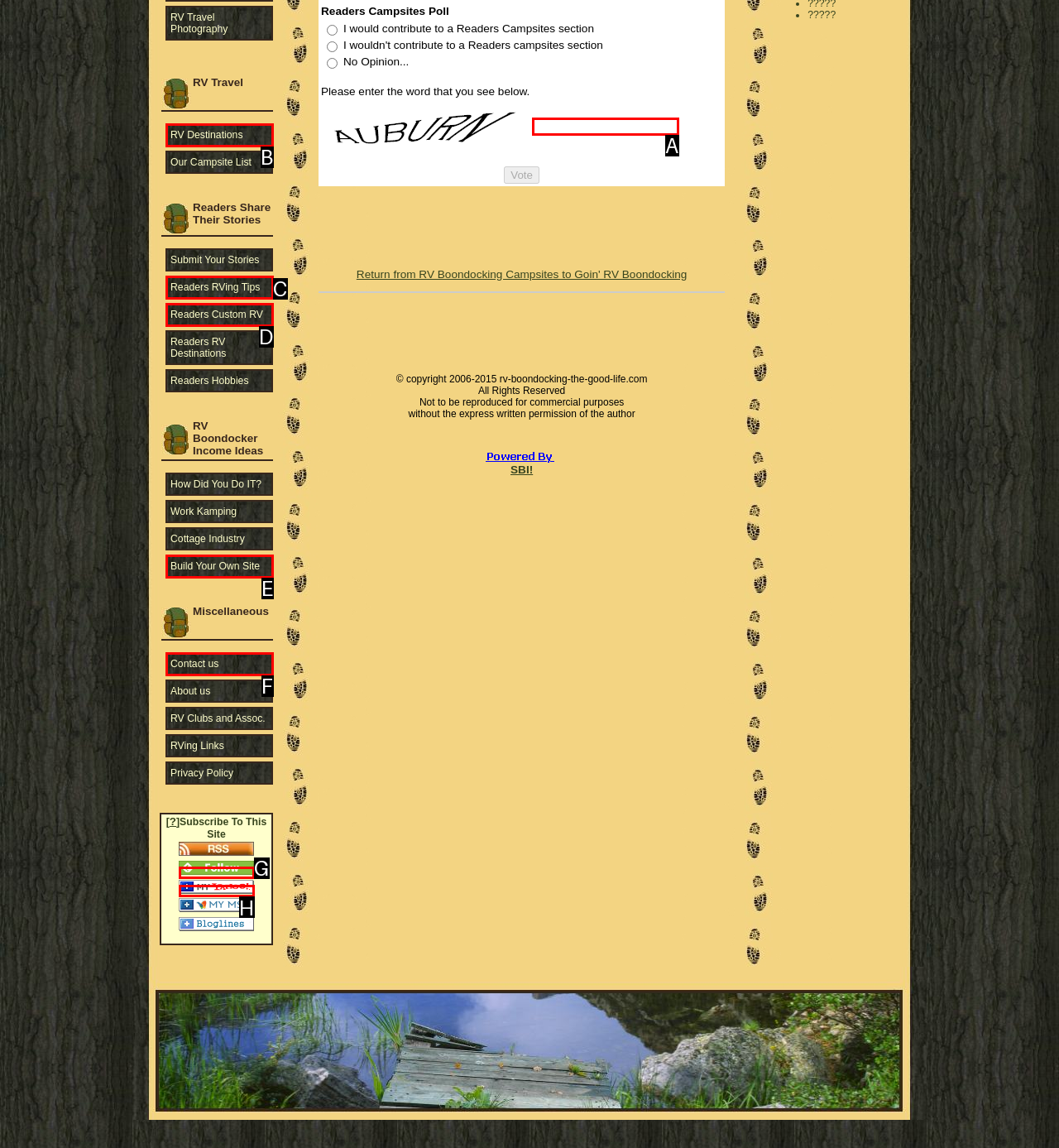Which HTML element among the options matches this description: Contact us? Answer with the letter representing your choice.

F